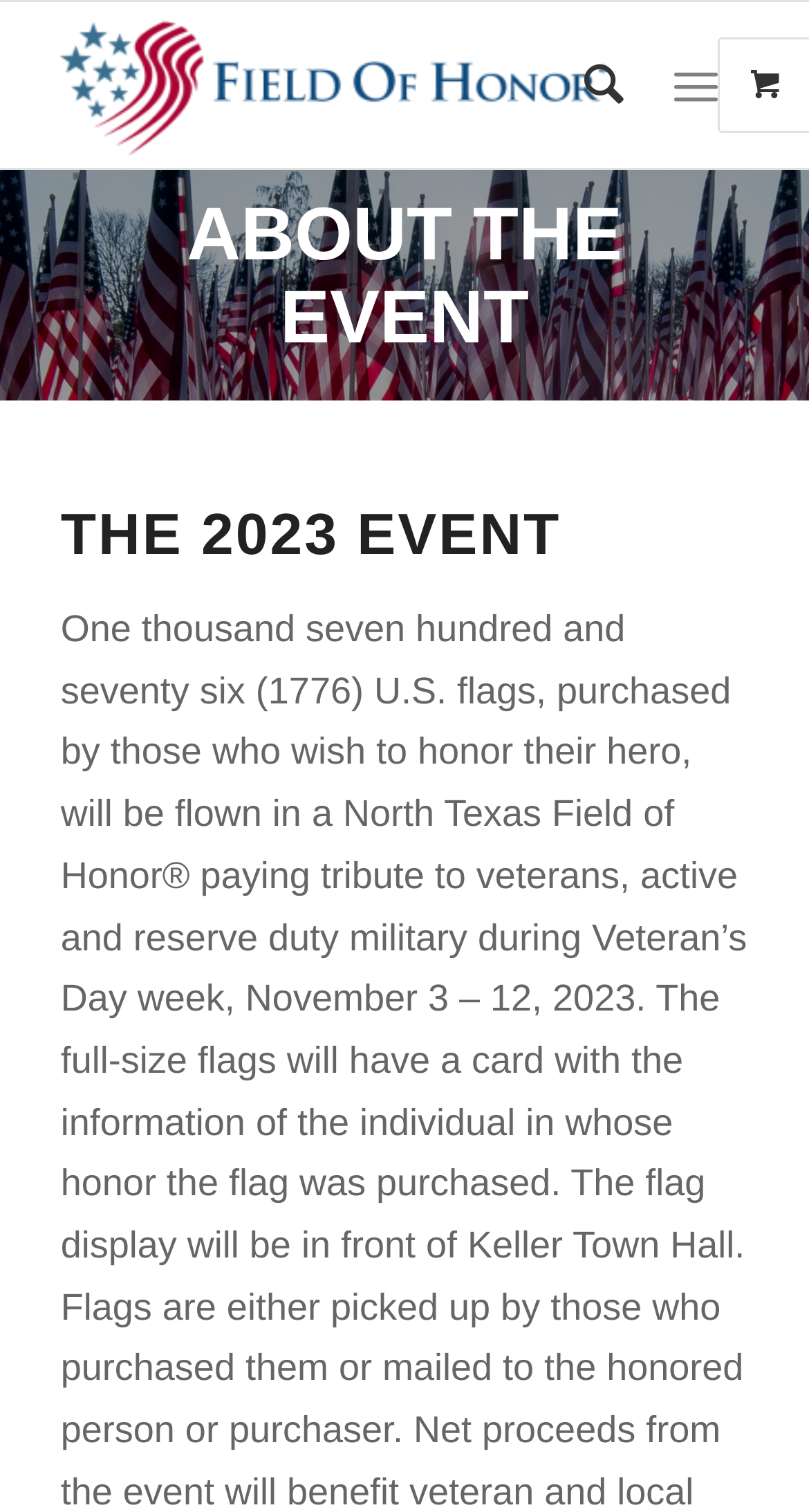Locate the bounding box coordinates of the UI element described by: "aria-label="North Texas Field of Honor®"". Provide the coordinates as four float numbers between 0 and 1, formatted as [left, top, right, bottom].

[0.075, 0.001, 0.755, 0.111]